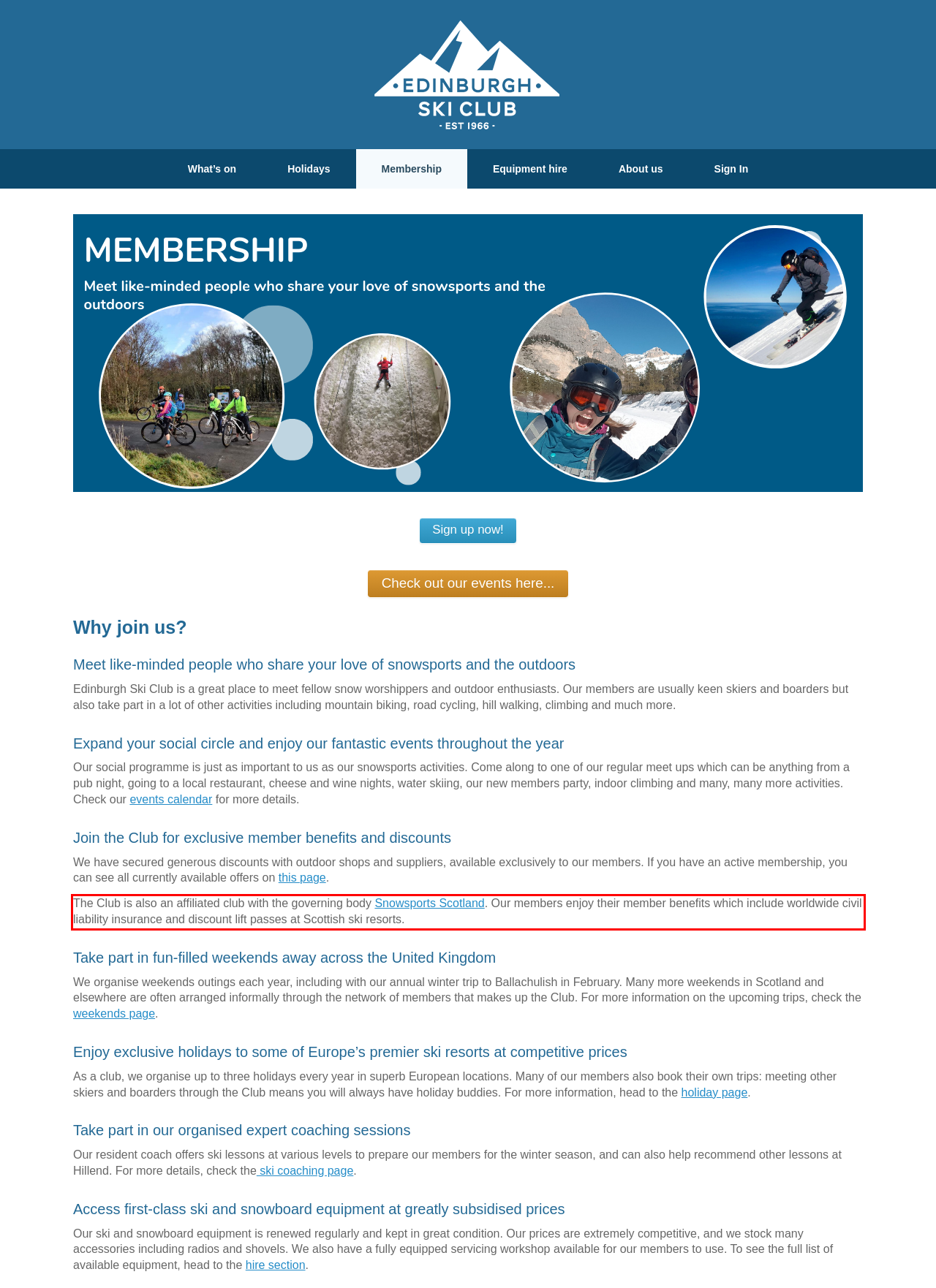Examine the screenshot of the webpage, locate the red bounding box, and generate the text contained within it.

The Club is also an affiliated club with the governing body Snowsports Scotland. Our members enjoy their member benefits which include worldwide civil liability insurance and discount lift passes at Scottish ski resorts.